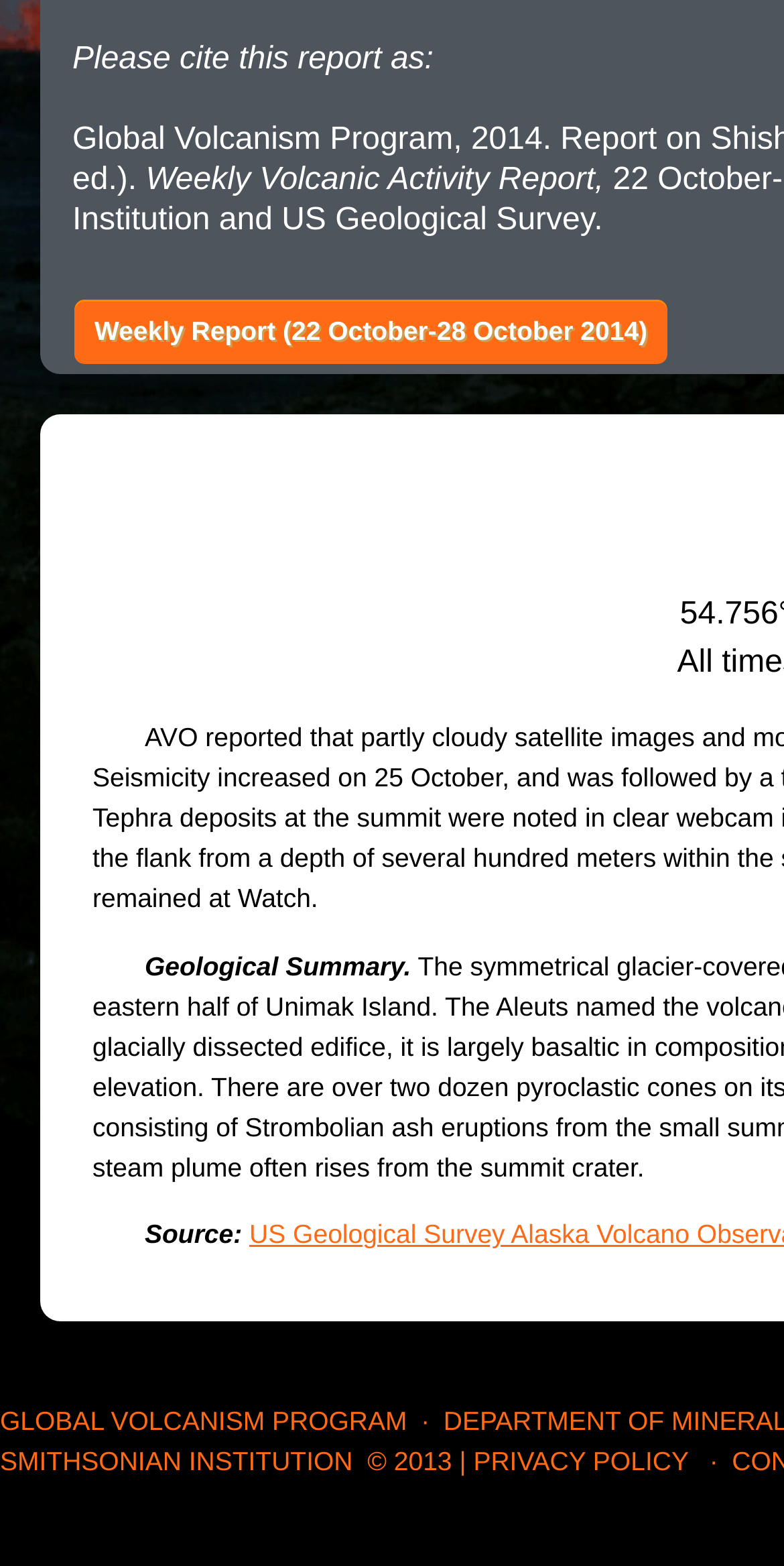Predict the bounding box coordinates of the UI element that matches this description: "Privacy Policy". The coordinates should be in the format [left, top, right, bottom] with each value between 0 and 1.

[0.604, 0.924, 0.878, 0.943]